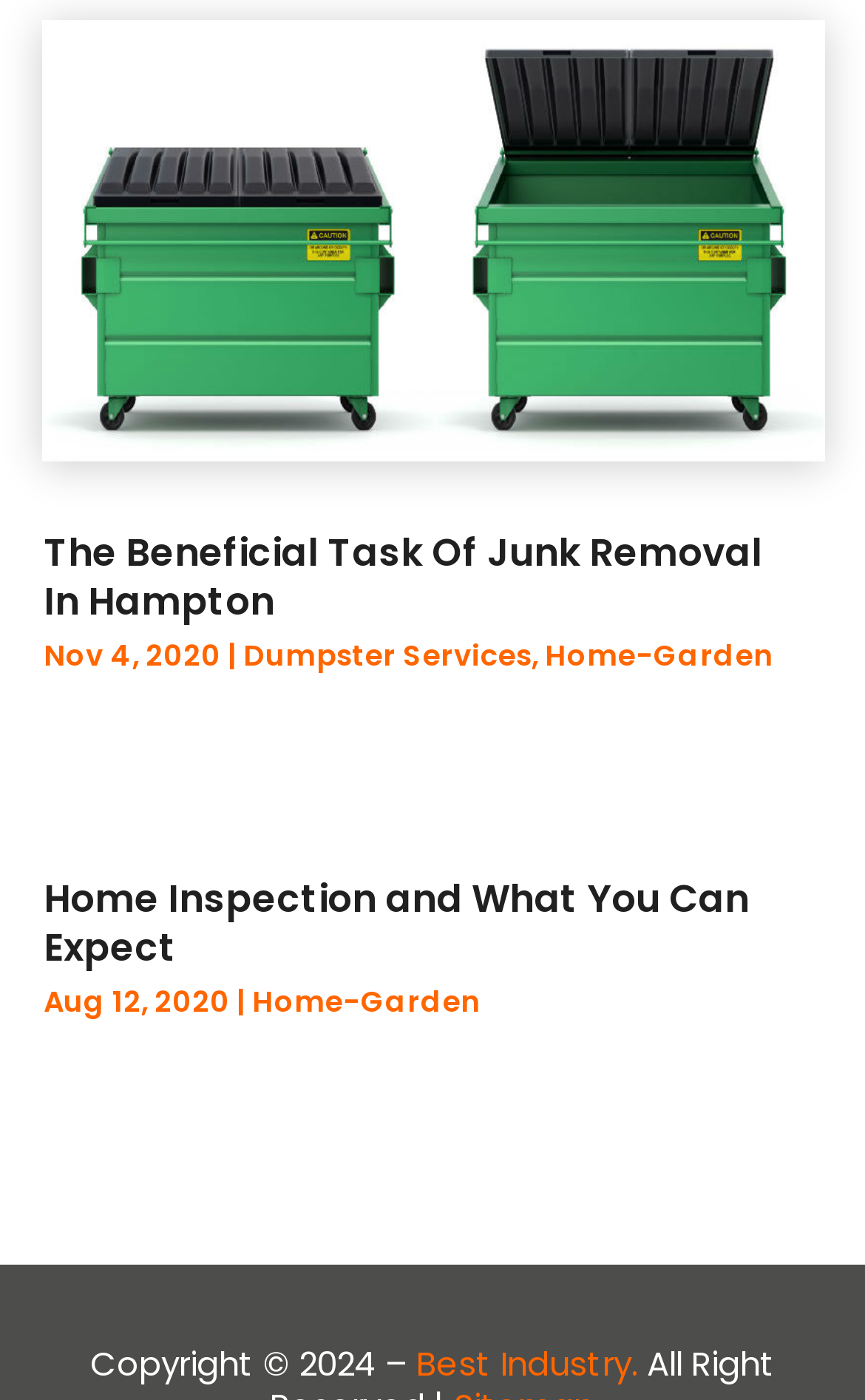Could you determine the bounding box coordinates of the clickable element to complete the instruction: "Go to 'Business'"? Provide the coordinates as four float numbers between 0 and 1, i.e., [left, top, right, bottom].

[0.101, 0.114, 0.253, 0.146]